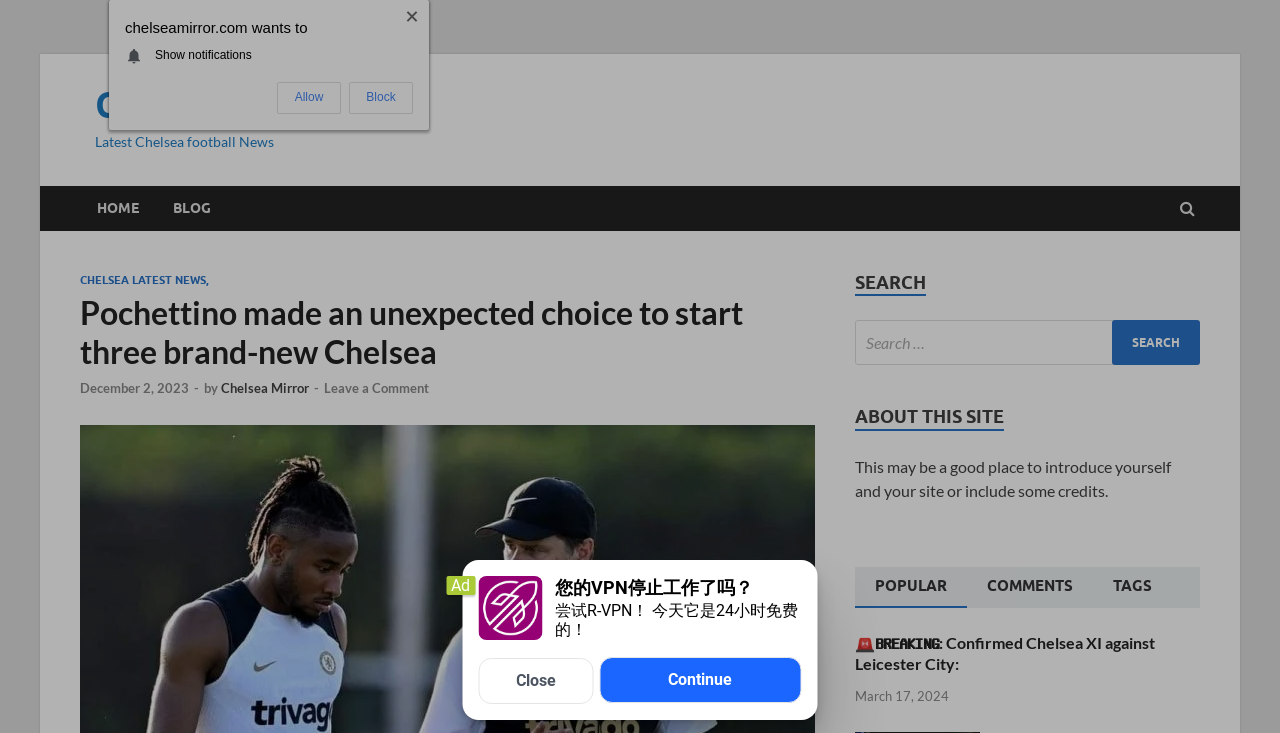Find the bounding box coordinates of the area to click in order to follow the instruction: "Click on the 'HOME' link".

[0.062, 0.253, 0.122, 0.315]